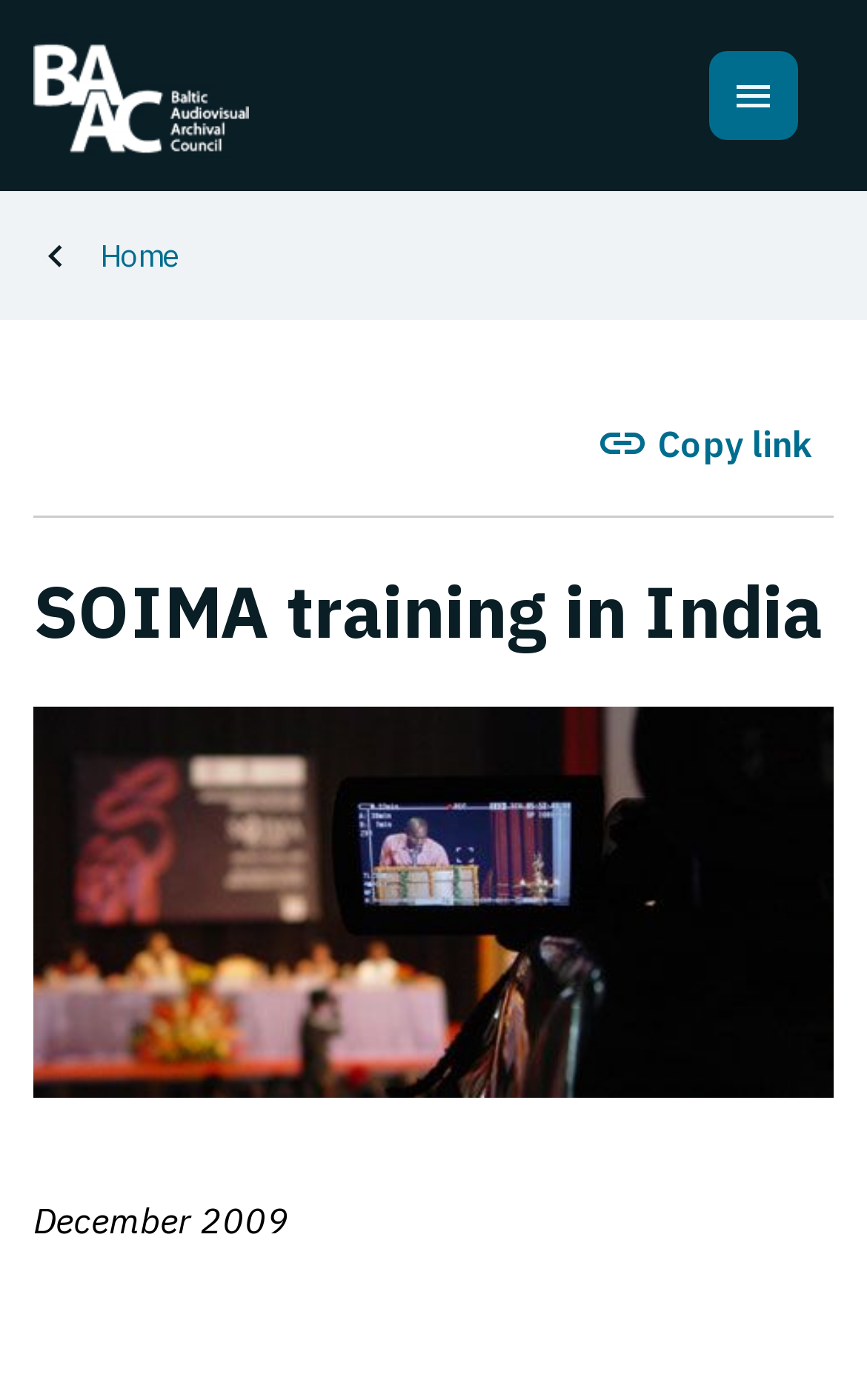What is the date mentioned on the page?
Using the image provided, answer with just one word or phrase.

December 2009